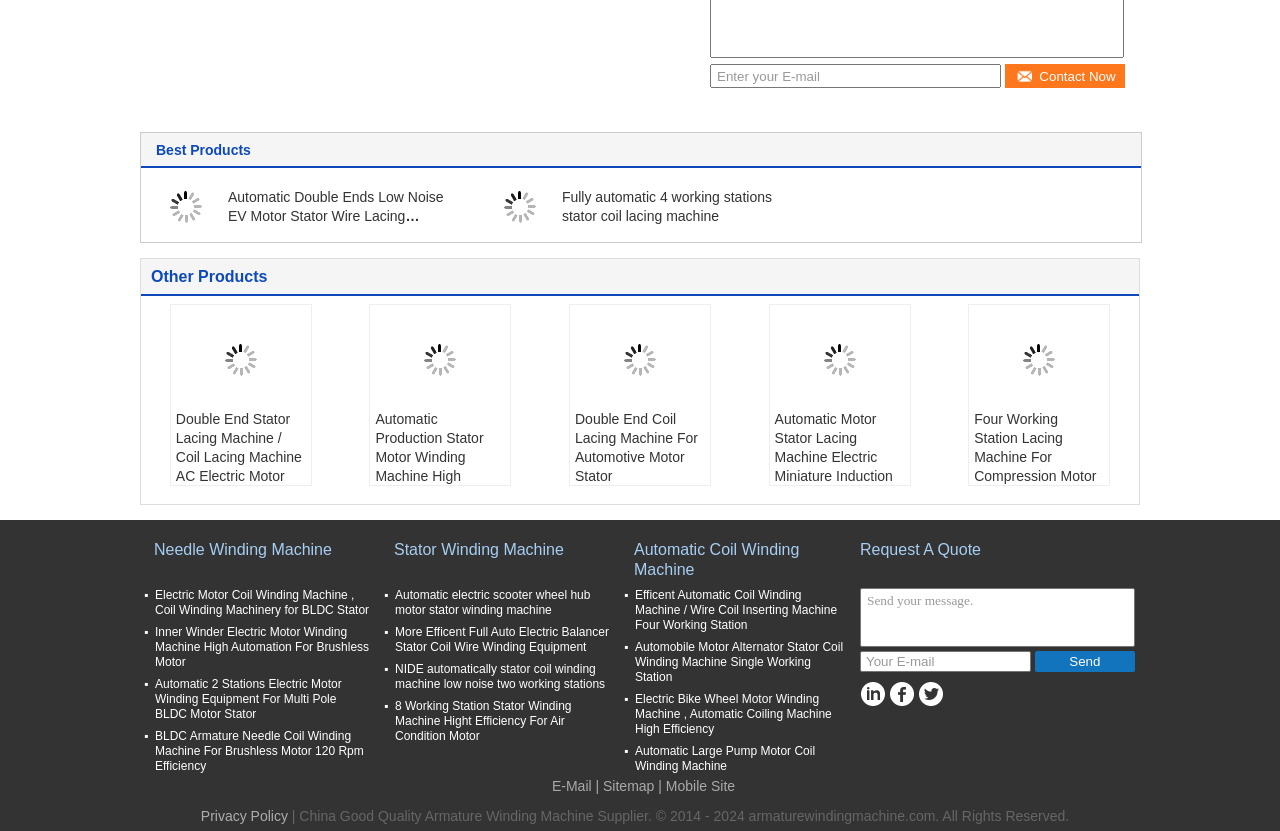Find the bounding box coordinates for the area that must be clicked to perform this action: "Contact the company through the 'CONTACT US' link".

None